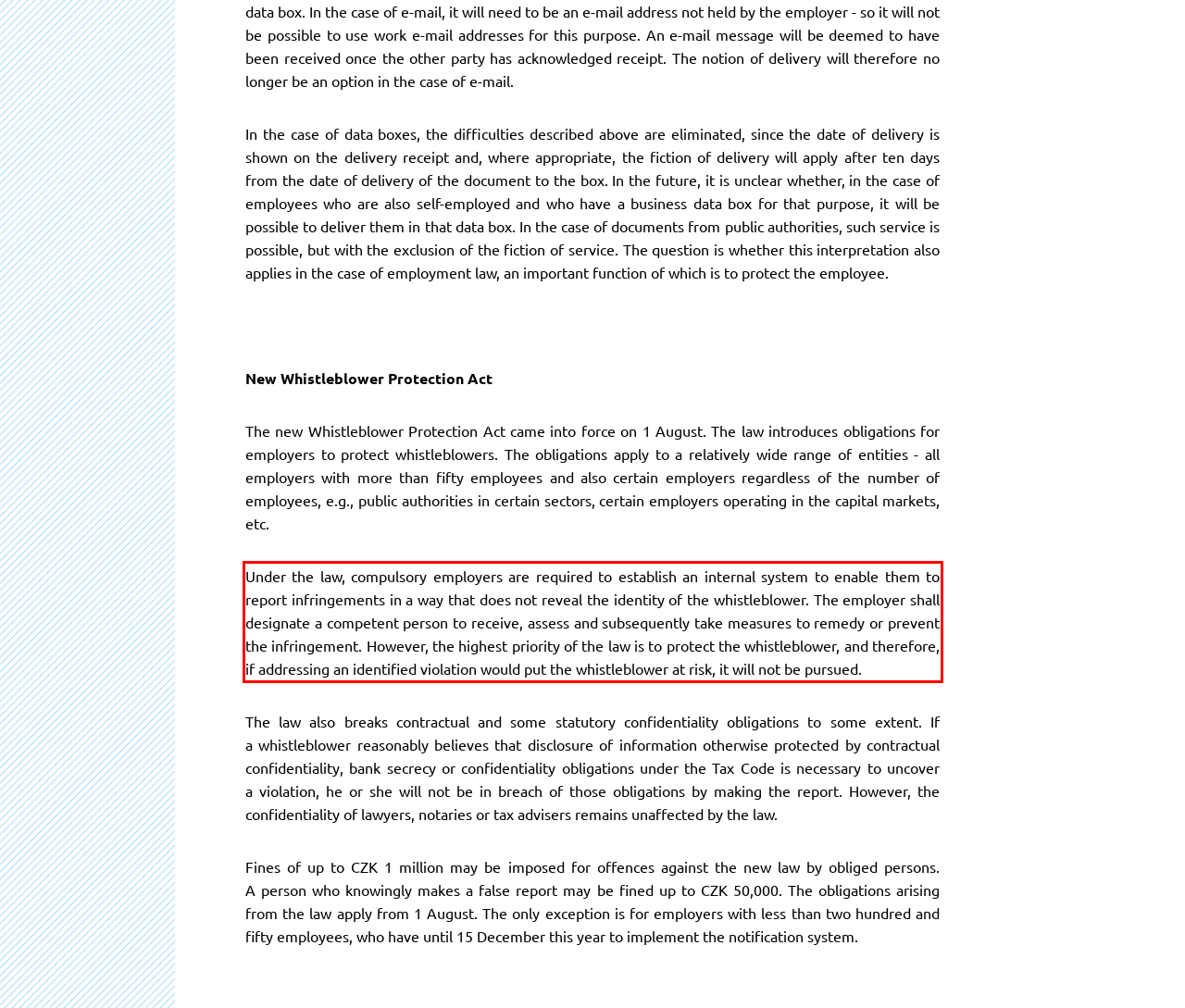You are provided with a webpage screenshot that includes a red rectangle bounding box. Extract the text content from within the bounding box using OCR.

Under the law, compulsory employers are required to establish an internal system to enable them to report infringements in a way that does not reveal the identity of the whistleblower. The employer shall designate a competent person to receive, assess and subsequently take measures to remedy or prevent the infringement. However, the highest priority of the law is to protect the whistleblower, and therefore, if addressing an identified violation would put the whistleblower at risk, it will not be pursued.